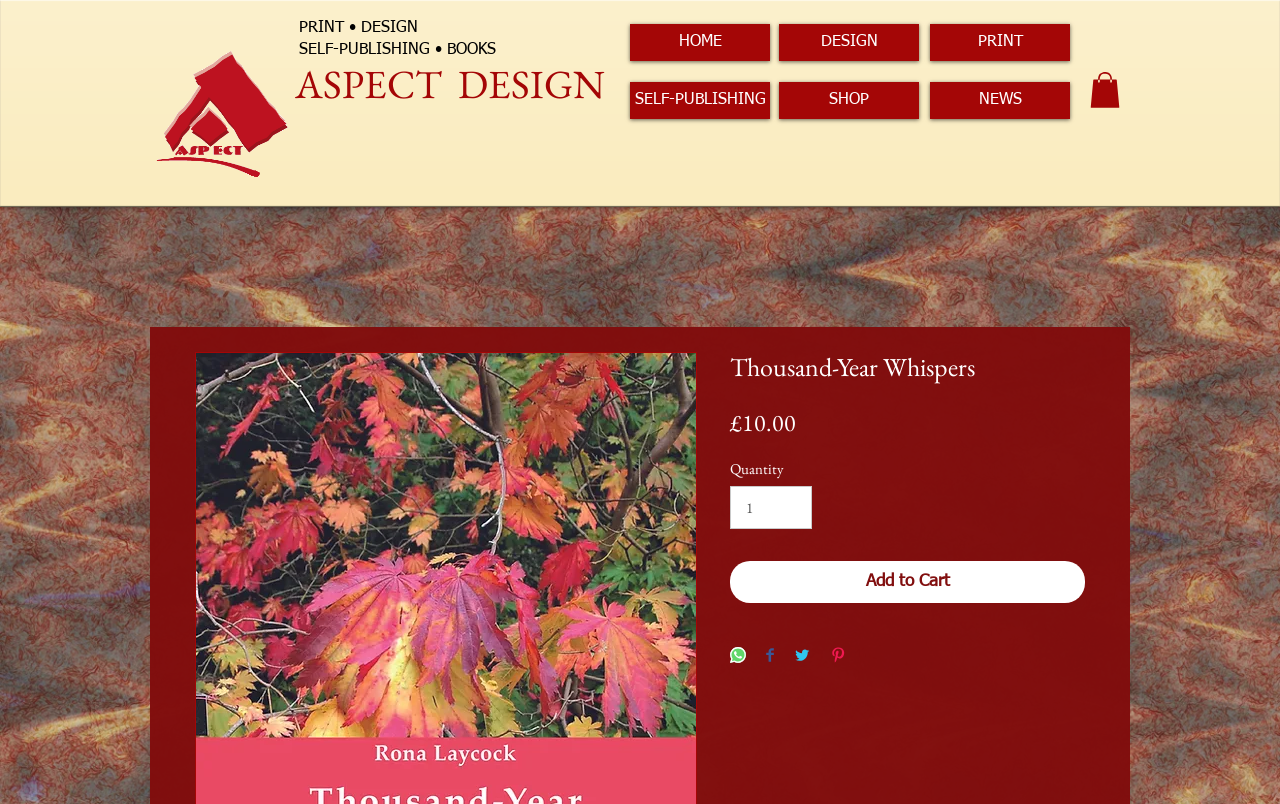Respond with a single word or phrase to the following question: What is the minimum quantity of Thousand-Year Whispers that can be purchased?

1